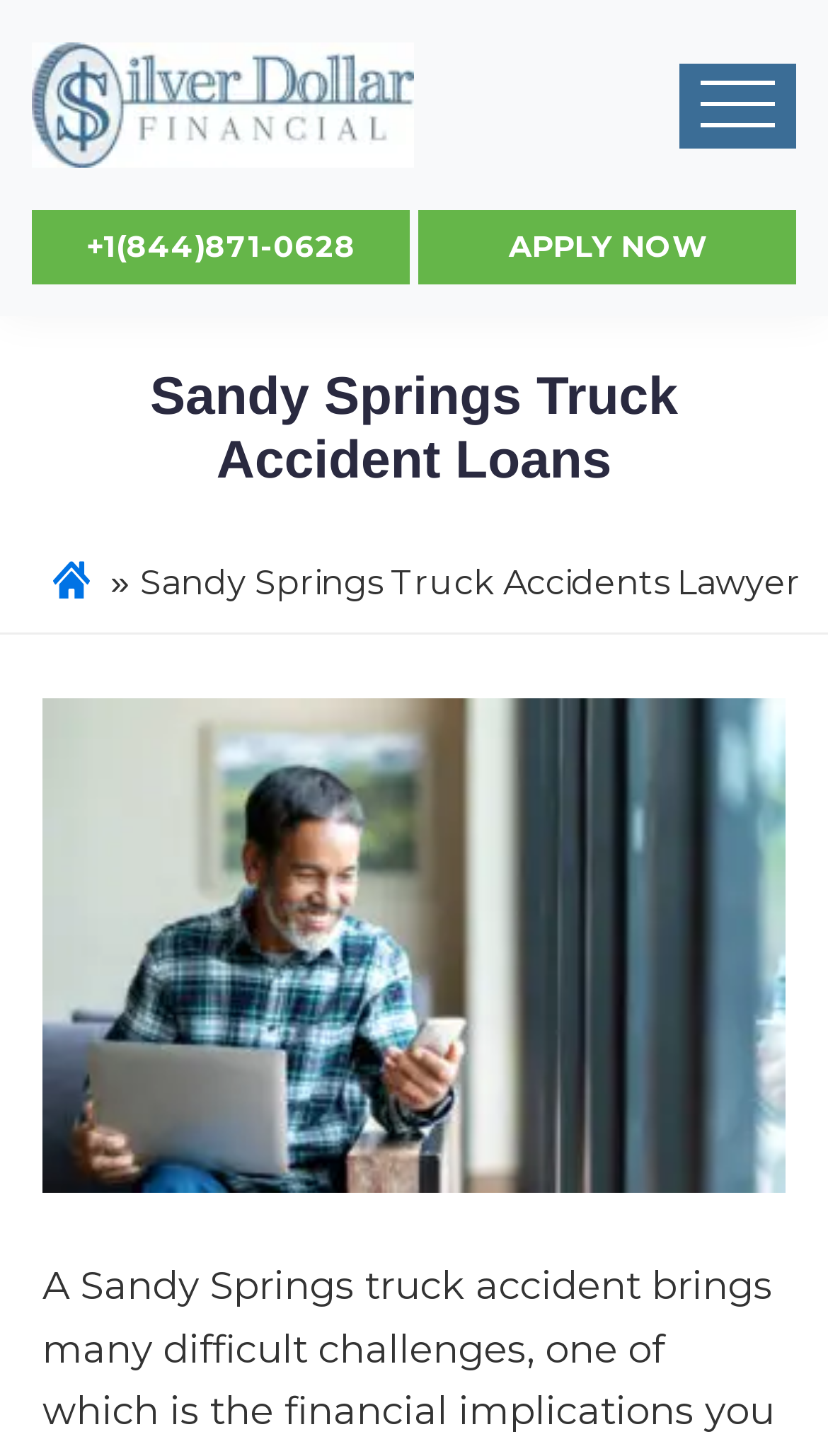Predict the bounding box of the UI element based on this description: "alt="Silver Dollar"".

[0.038, 0.004, 0.5, 0.036]